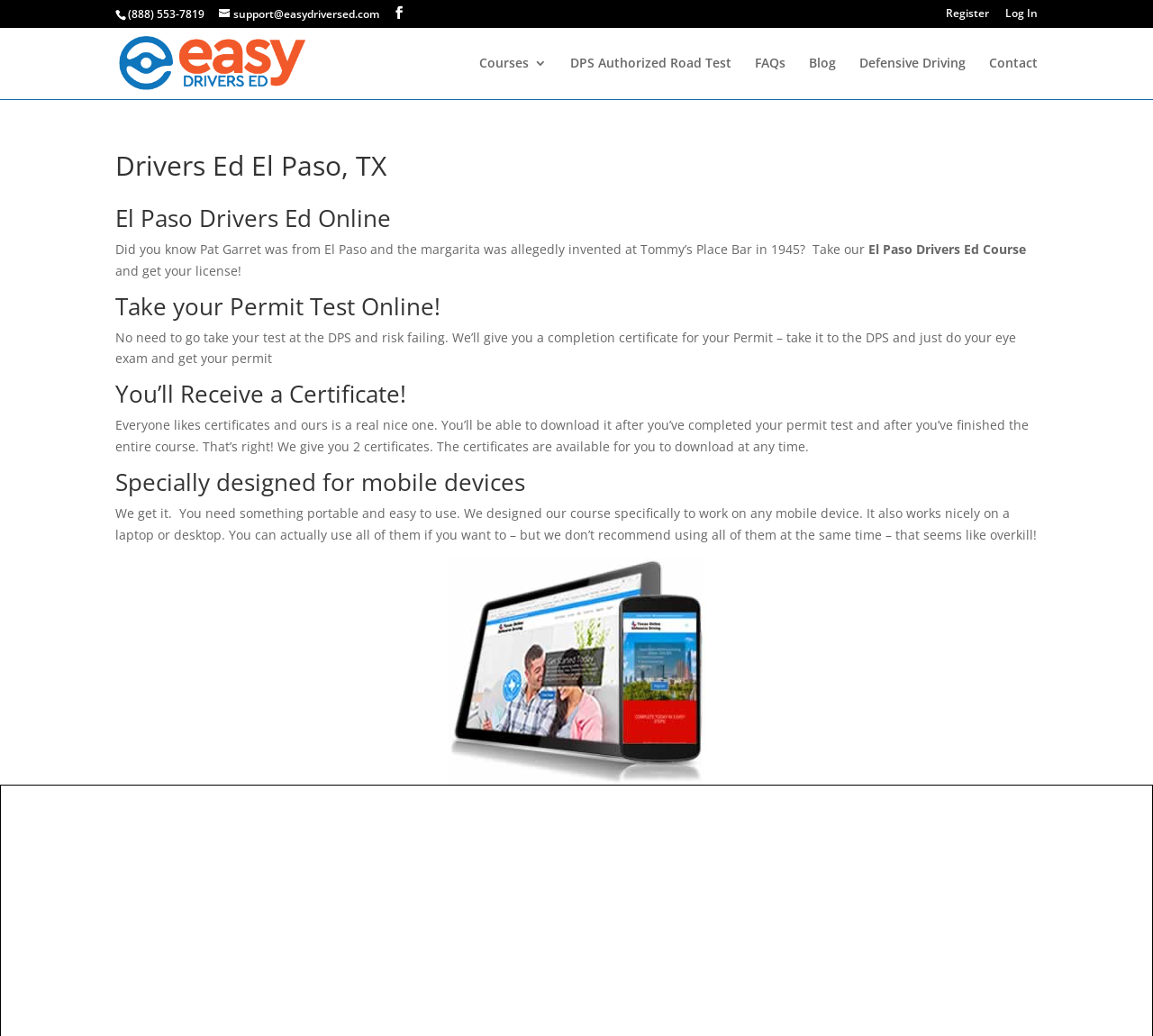From the webpage screenshot, predict the bounding box of the UI element that matches this description: "FAQs".

[0.655, 0.055, 0.681, 0.096]